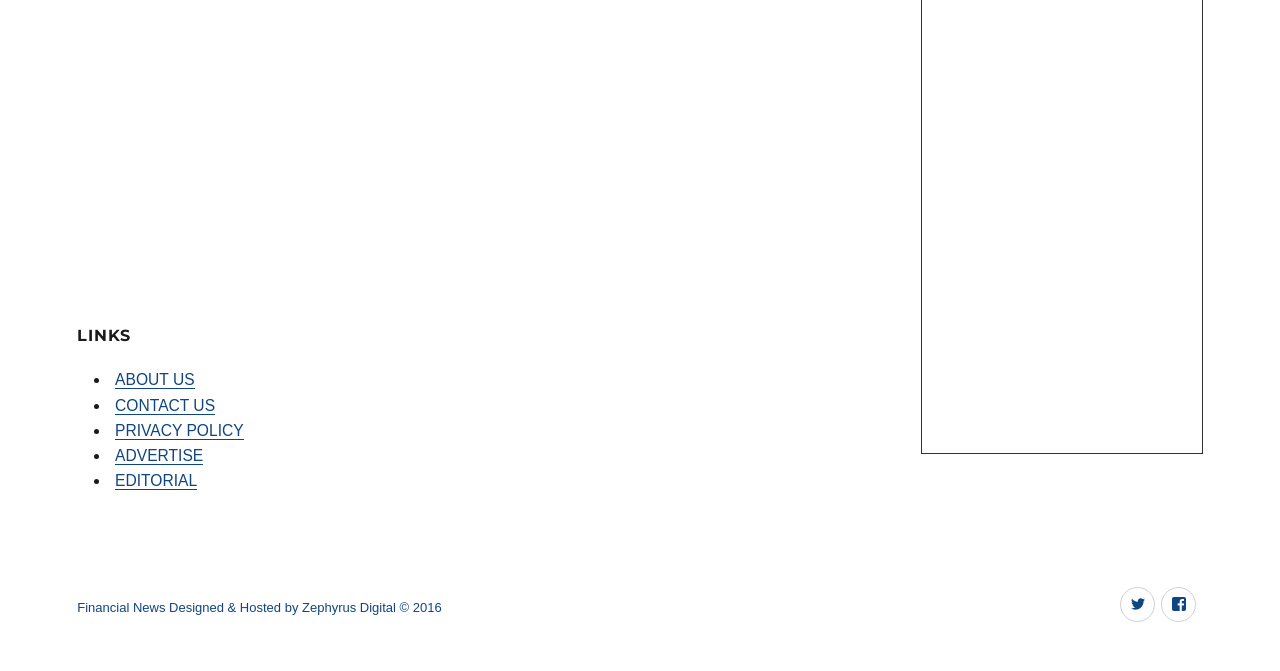What is the first link in the LINKS section?
Look at the image and respond with a one-word or short-phrase answer.

ABOUT US